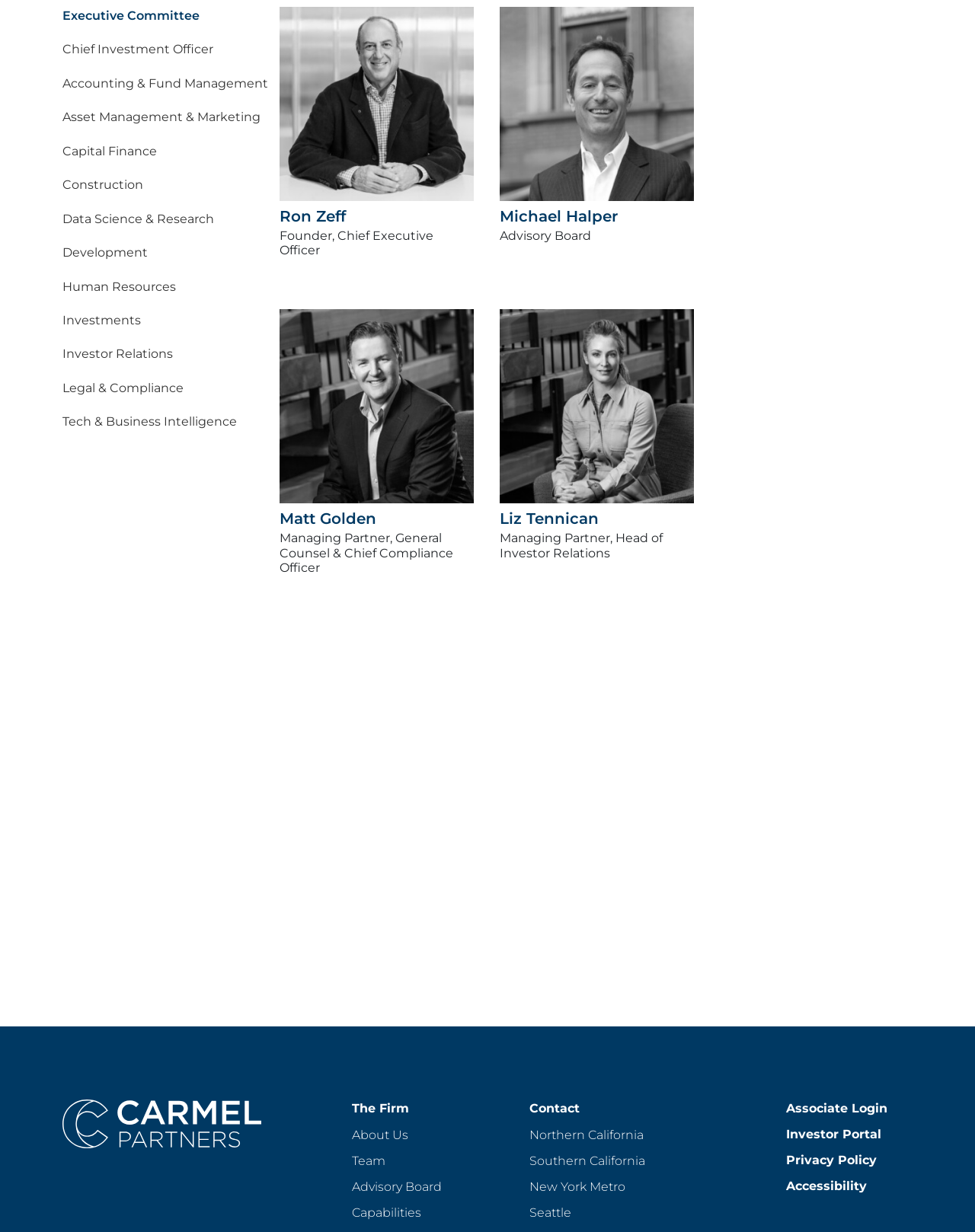Could you highlight the region that needs to be clicked to execute the instruction: "Login as an associate"?

[0.806, 0.892, 0.923, 0.907]